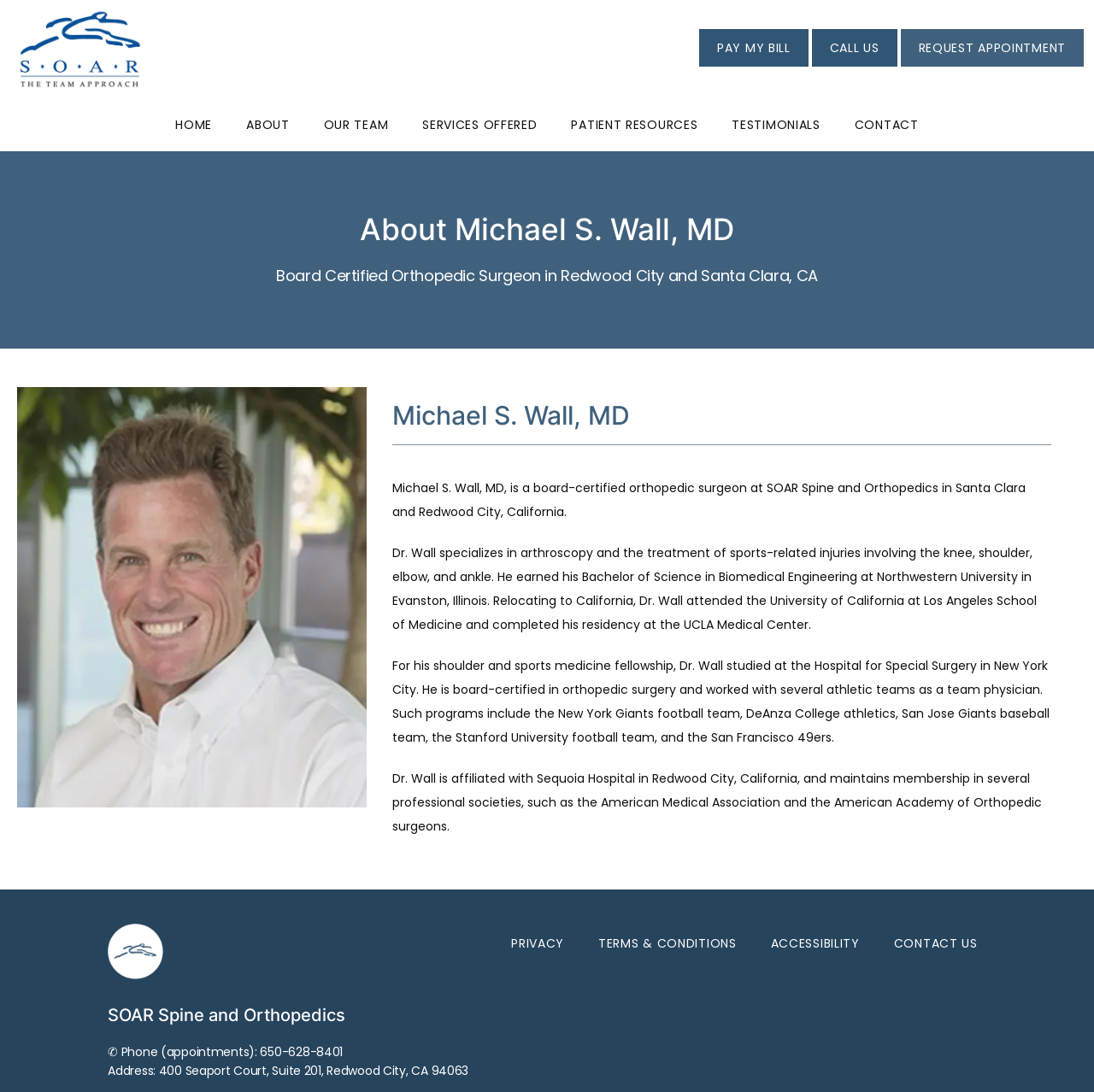Please locate the bounding box coordinates of the element's region that needs to be clicked to follow the instruction: "Learn more about SOAR Spine and Orthopedics". The bounding box coordinates should be provided as four float numbers between 0 and 1, i.e., [left, top, right, bottom].

[0.099, 0.92, 0.316, 0.939]